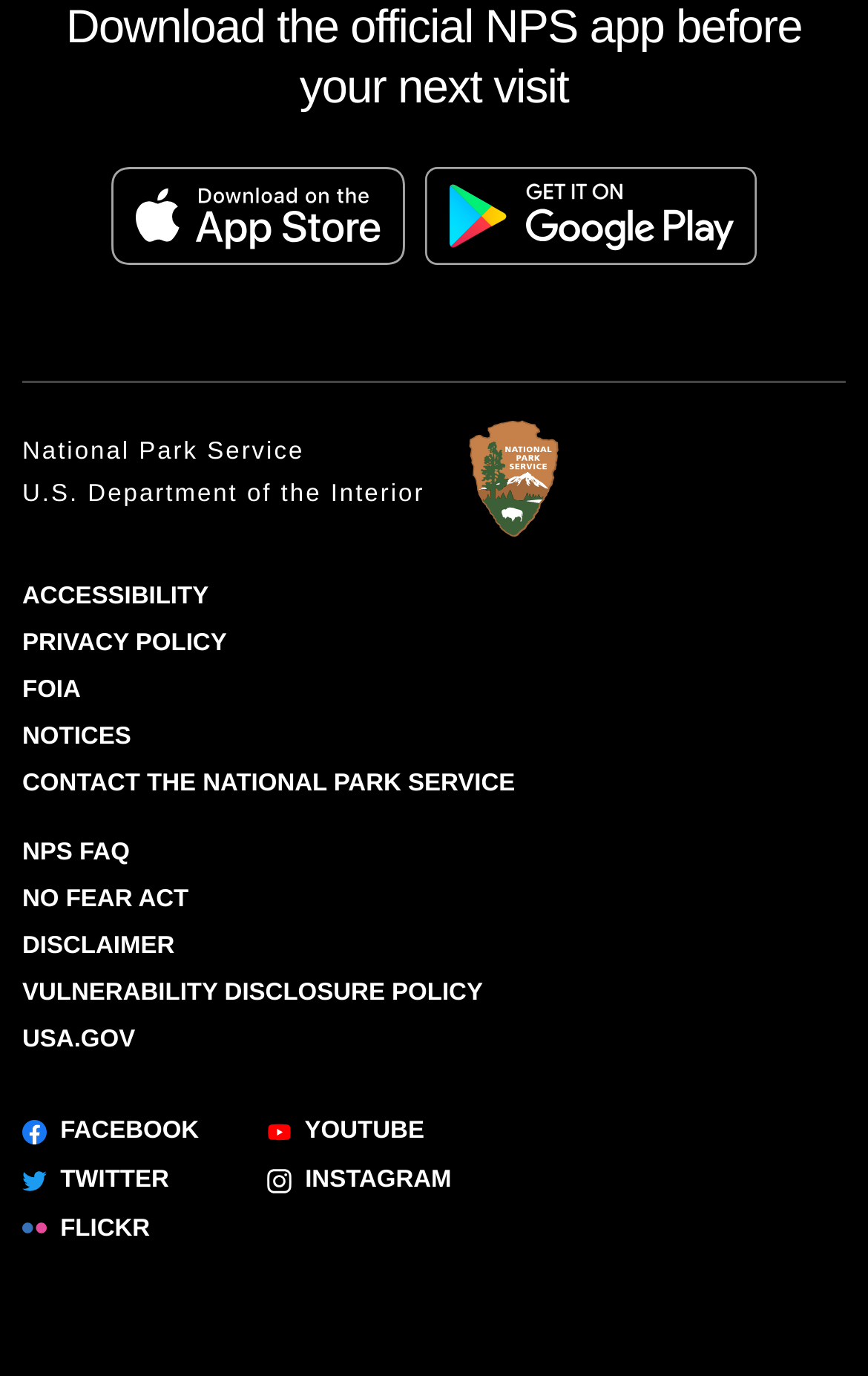Identify the bounding box coordinates of the part that should be clicked to carry out this instruction: "Follow NPS on Facebook".

[0.026, 0.813, 0.229, 0.832]